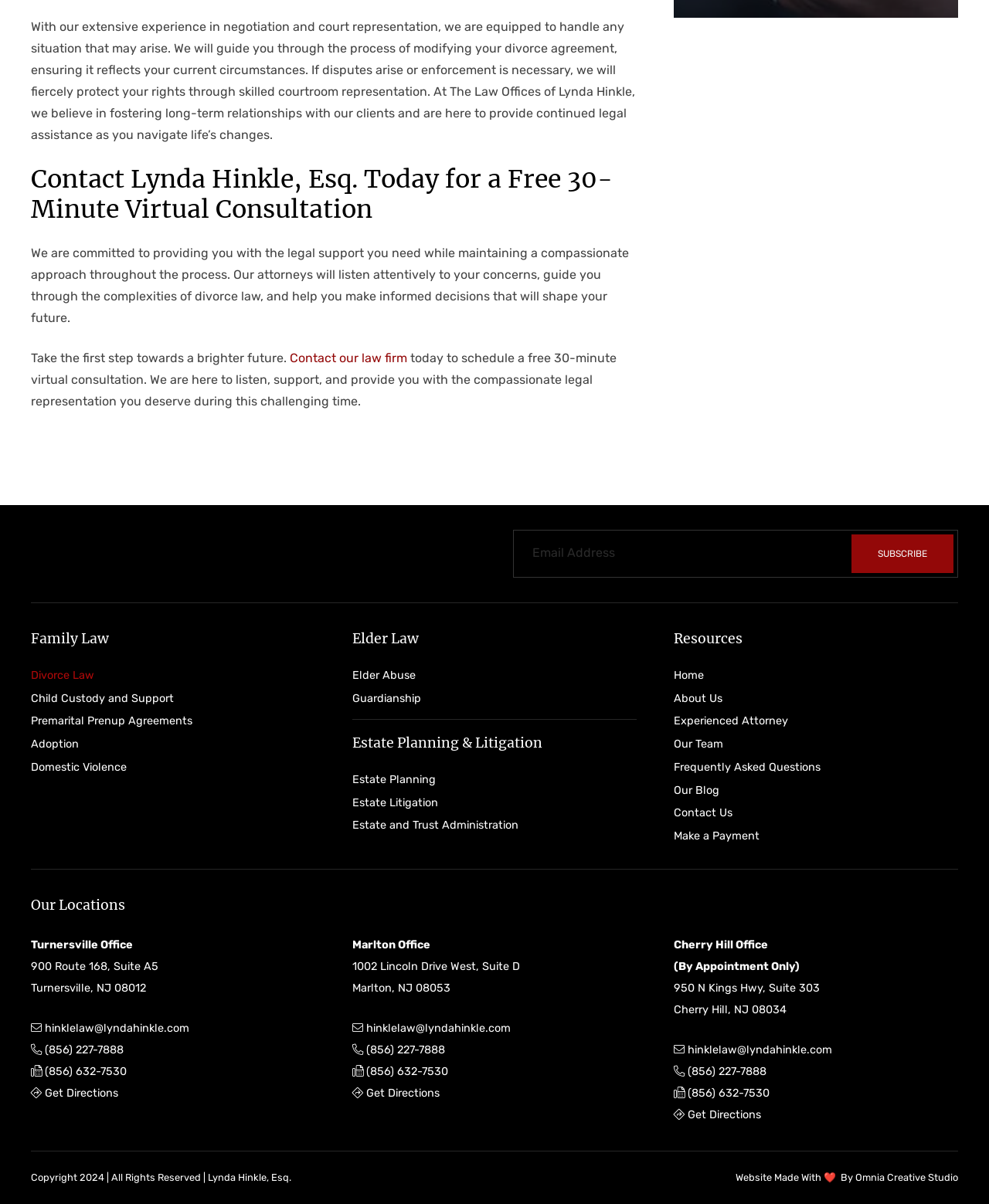Provide your answer in one word or a succinct phrase for the question: 
What type of law does Lynda Hinkle specialize in?

Family Law and Elder Law